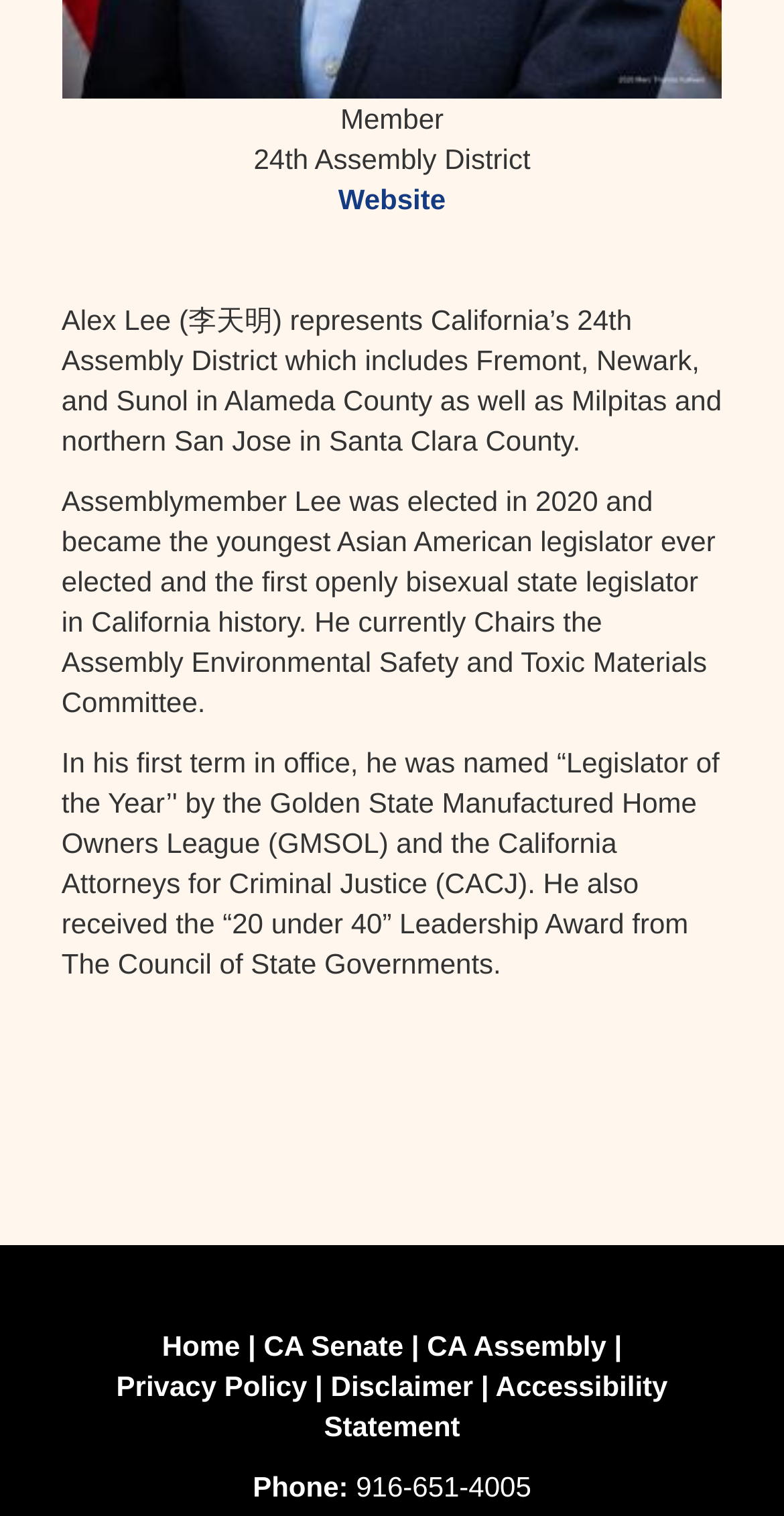Respond with a single word or short phrase to the following question: 
What is the county where Fremont is located?

Alameda County